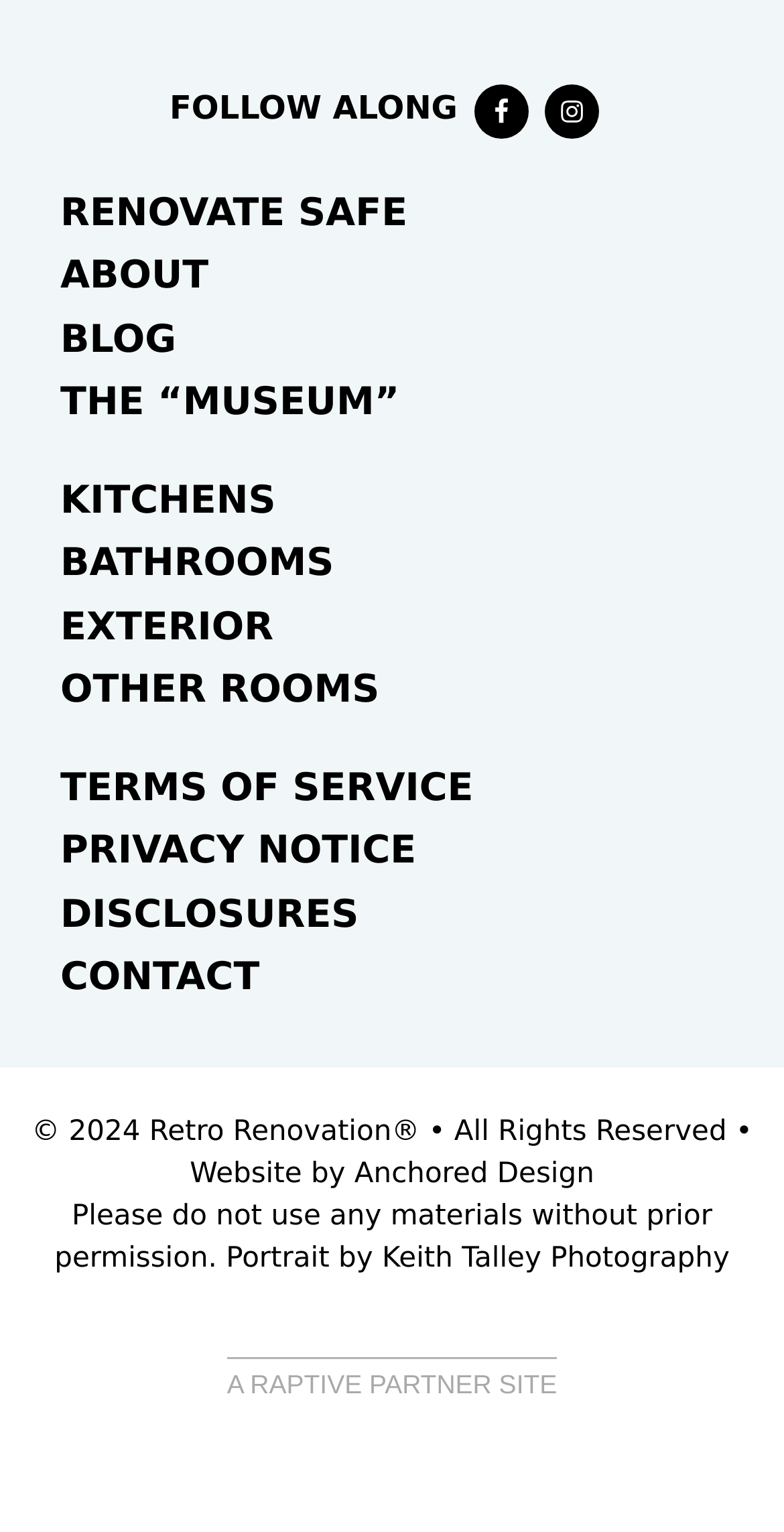Determine the bounding box coordinates for the HTML element mentioned in the following description: "Facebook". The coordinates should be a list of four floats ranging from 0 to 1, represented as [left, top, right, bottom].

[0.604, 0.055, 0.673, 0.091]